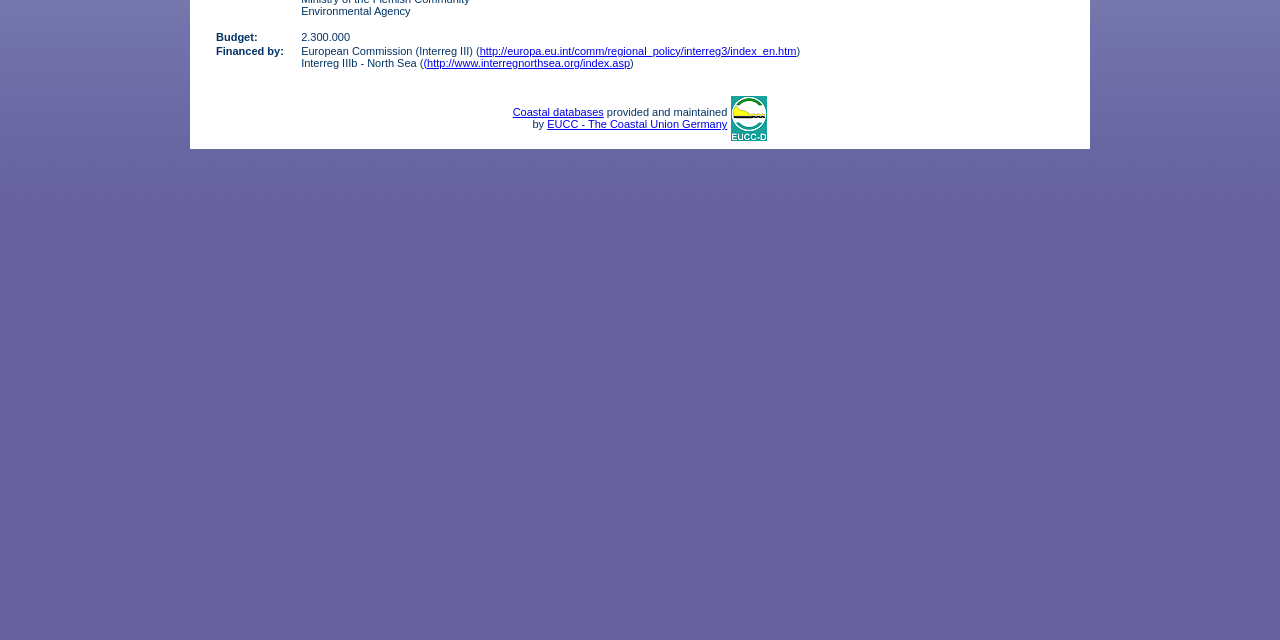Find the bounding box coordinates for the element described here: "Contact Us".

None